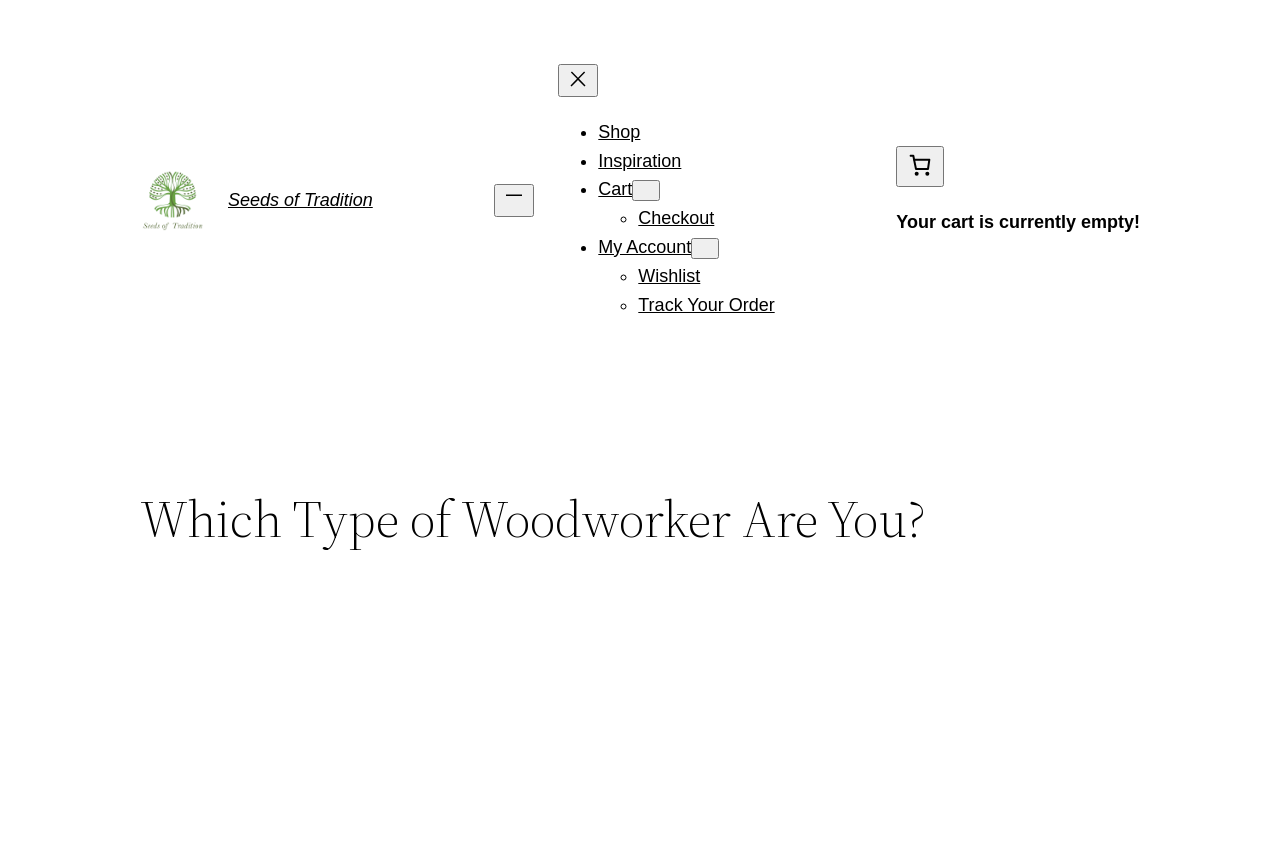Please find and generate the text of the main header of the webpage.

Seeds of Tradition